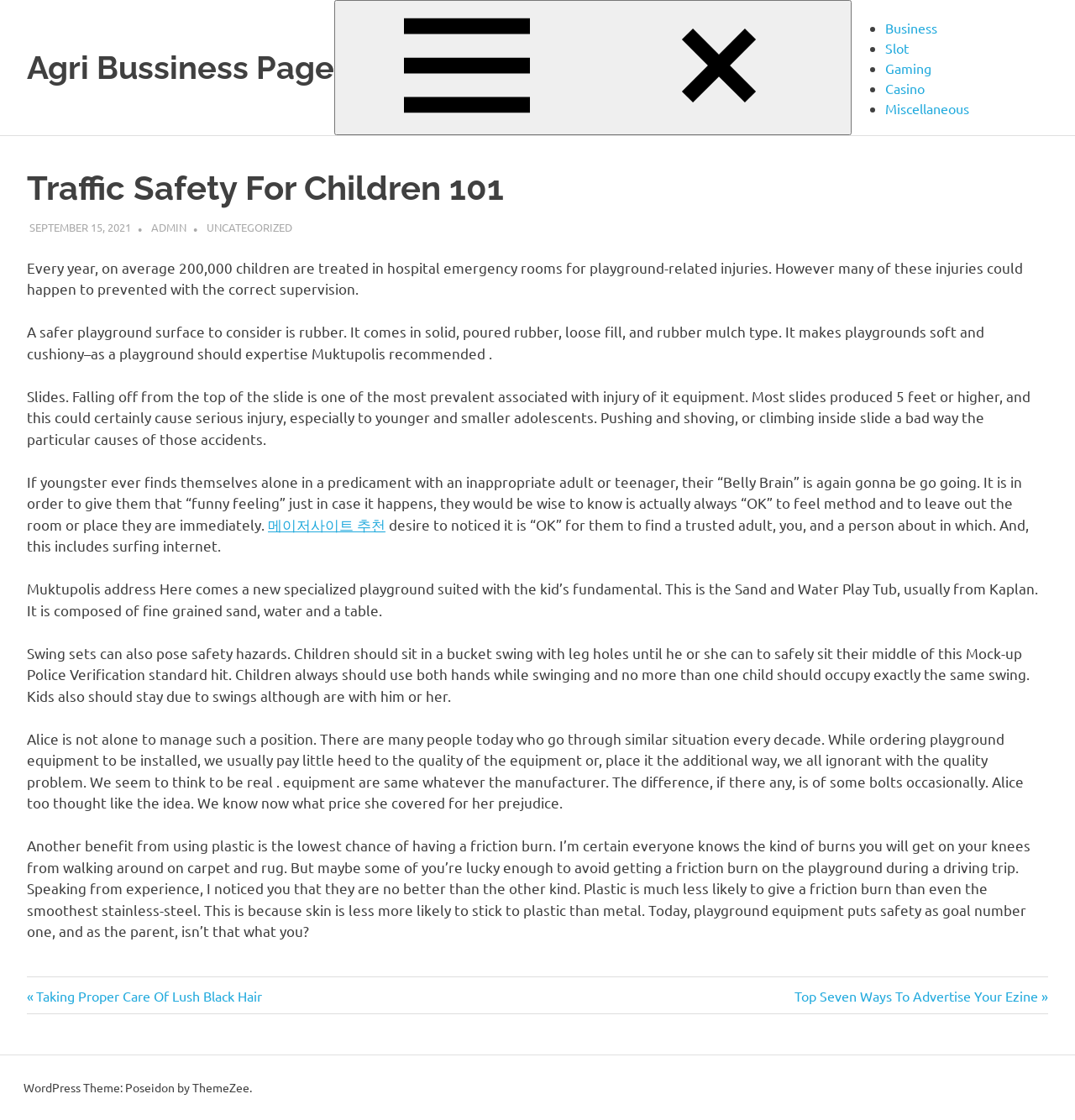Locate the headline of the webpage and generate its content.

Traffic Safety For Children 101